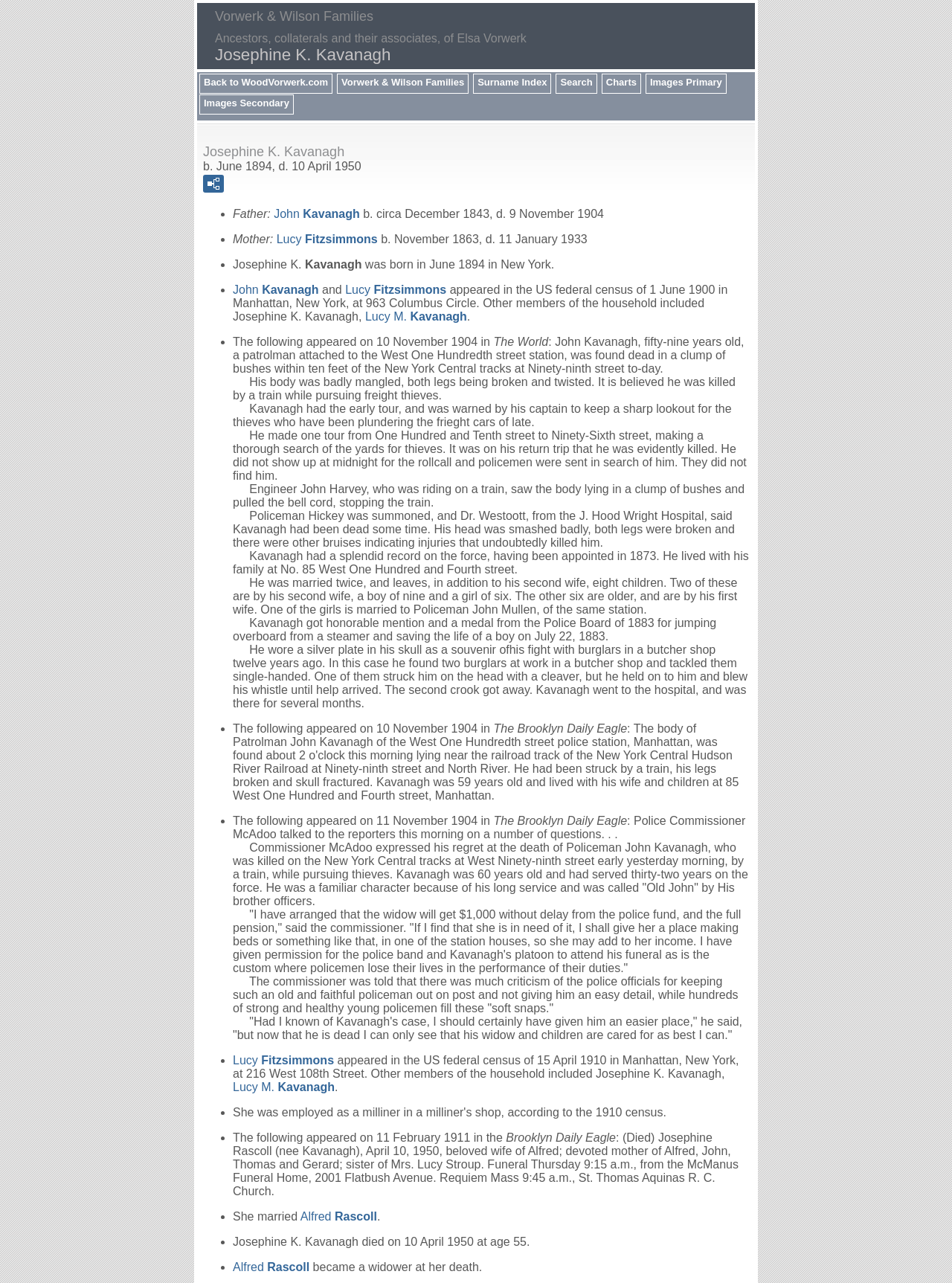Where did Josephine K. Kavanagh live in 1910?
Please analyze the image and answer the question with as much detail as possible.

The webpage mentions that Josephine K. Kavanagh appeared in the US federal census of 15 April 1910 in Manhattan, New York, at 216 West 108th Street, which can be found in the section describing her life events.